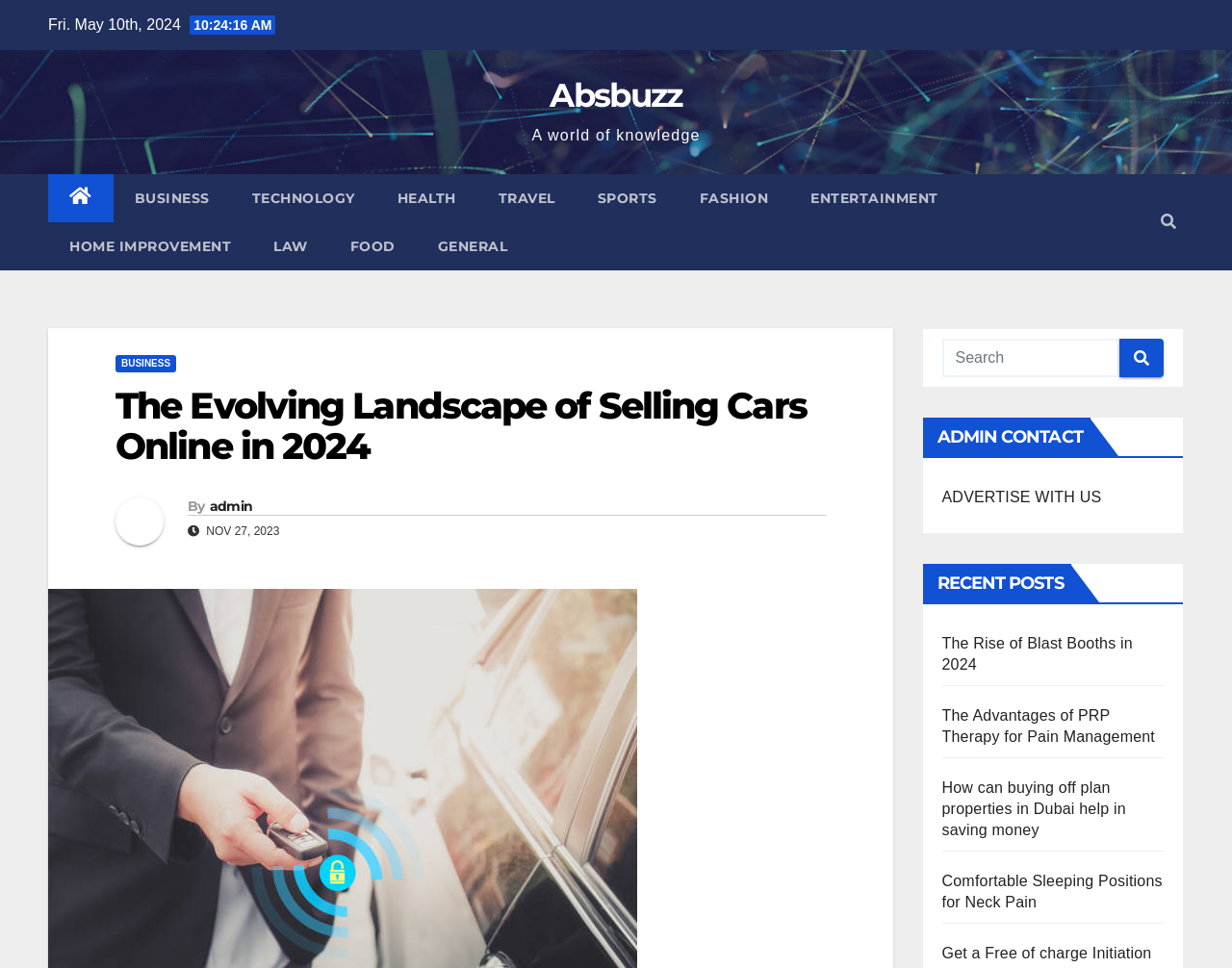Pinpoint the bounding box coordinates of the clickable element to carry out the following instruction: "Click on PU JOINTED BELT."

None